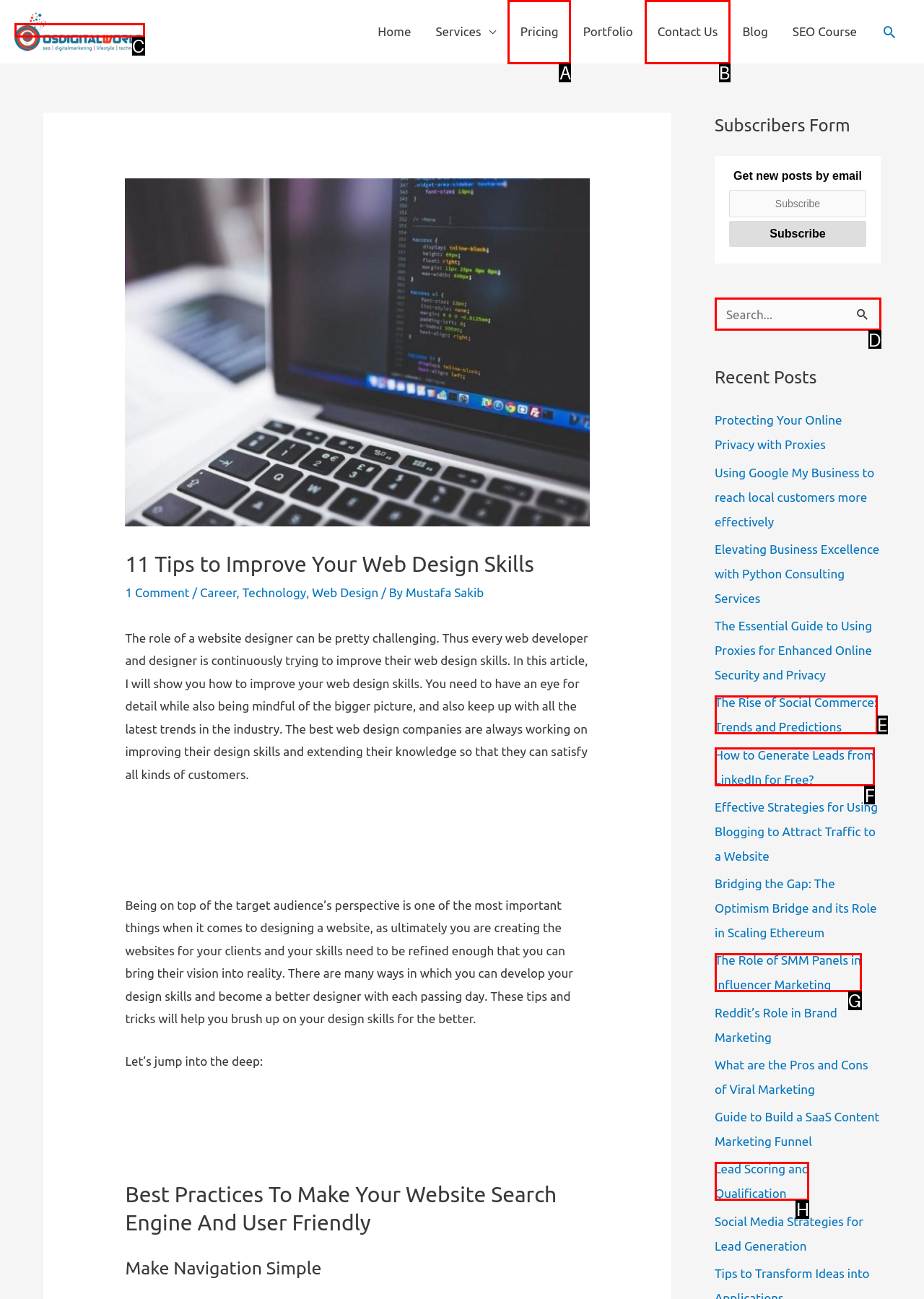Select the letter associated with the UI element you need to click to perform the following action: Click on the 'Contact Us' link
Reply with the correct letter from the options provided.

B